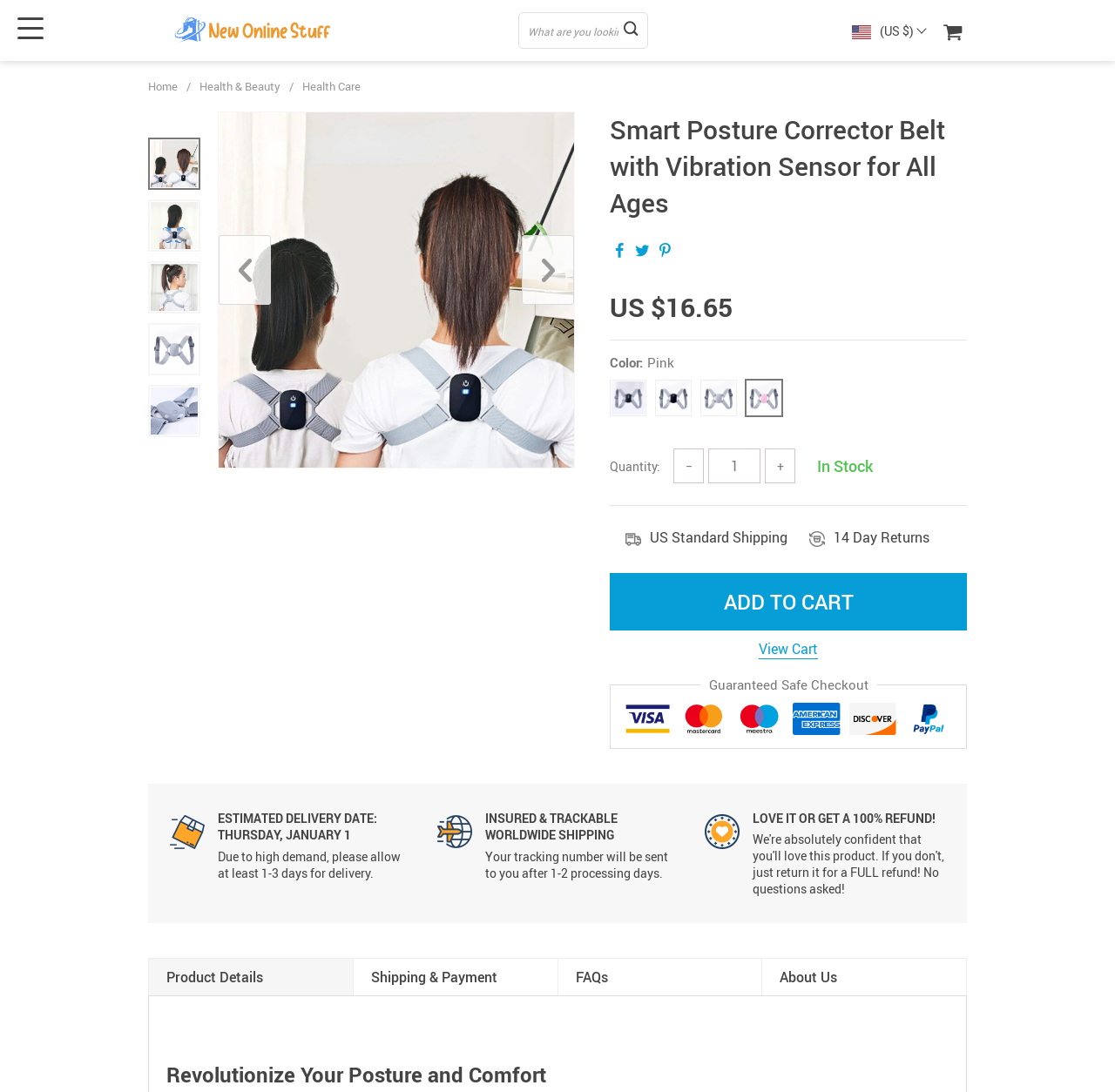Provide a short answer to the following question with just one word or phrase: What is the default quantity of the product?

1